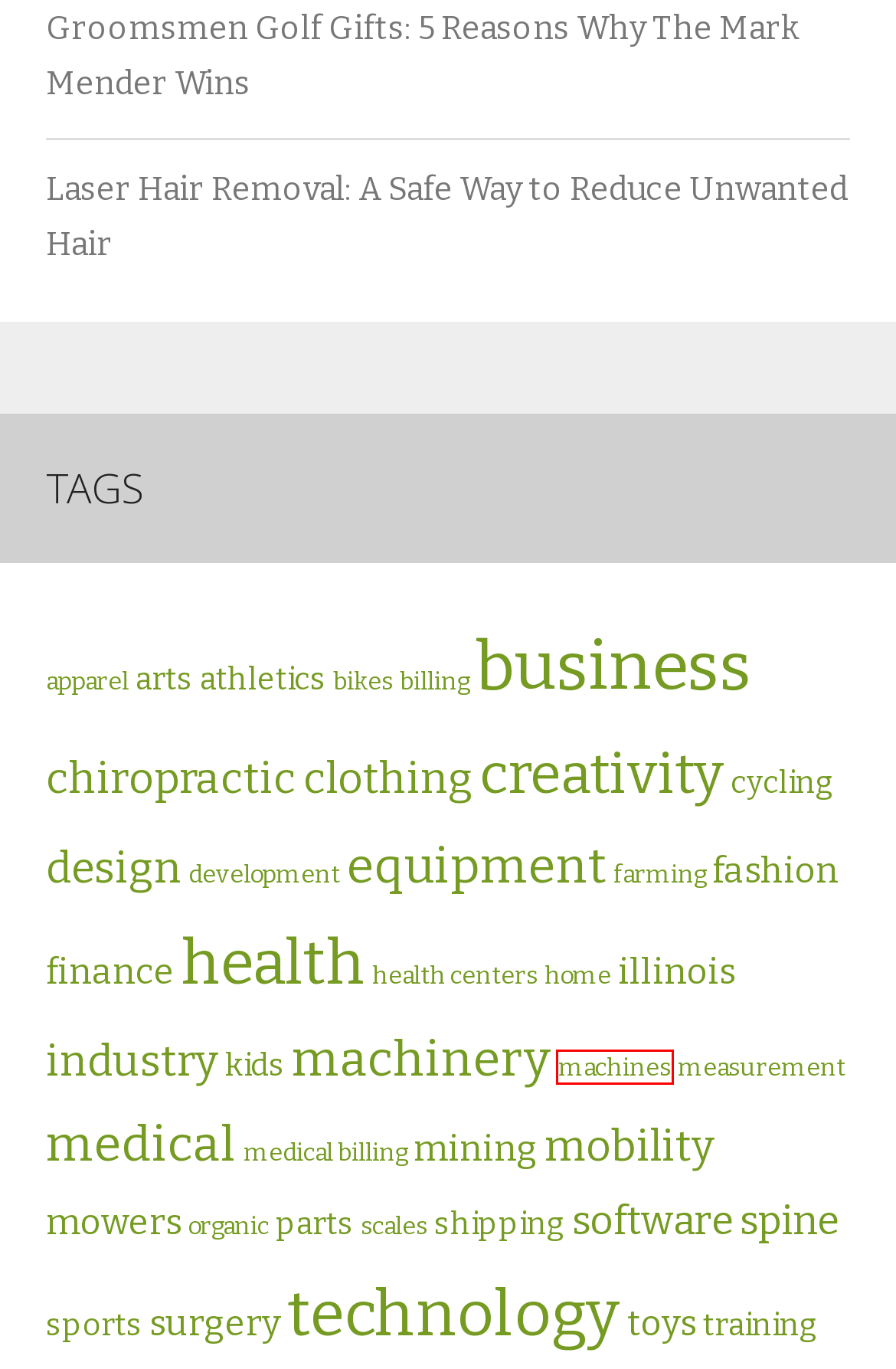You have a screenshot of a webpage with a red rectangle bounding box. Identify the best webpage description that corresponds to the new webpage after clicking the element within the red bounding box. Here are the candidates:
A. design Archives - That Youth Thing
B. spine Archives - That Youth Thing
C. scales Archives - That Youth Thing
D. apparel Archives - That Youth Thing
E. machines Archives - That Youth Thing
F. equipment Archives - That Youth Thing
G. Groomsmen Golf Gifts: 5 Reasons Why The Mark Mender Wins
H. development Archives - That Youth Thing

E